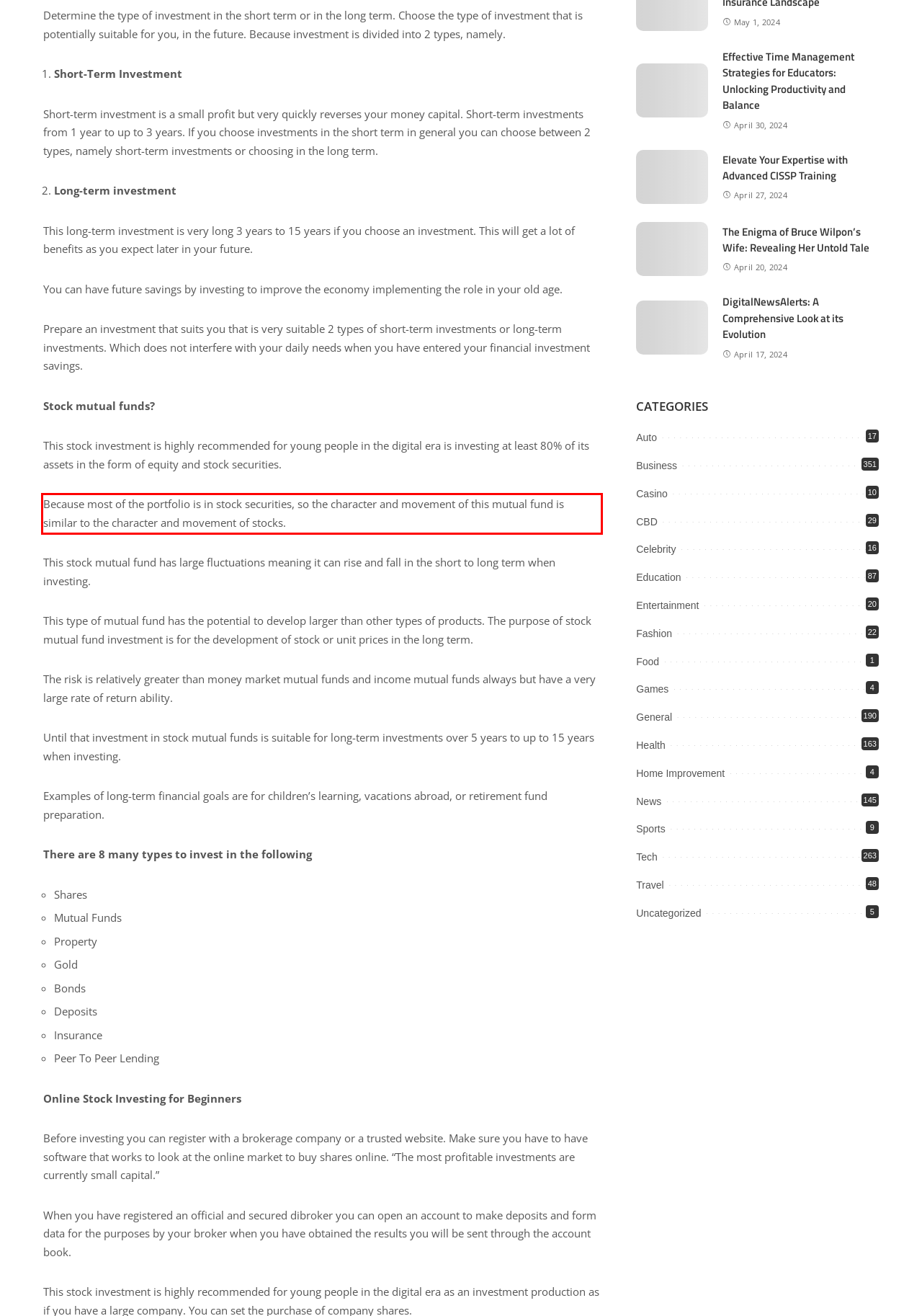View the screenshot of the webpage and identify the UI element surrounded by a red bounding box. Extract the text contained within this red bounding box.

Because most of the portfolio is in stock securities, so the character and movement of this mutual fund is similar to the character and movement of stocks.